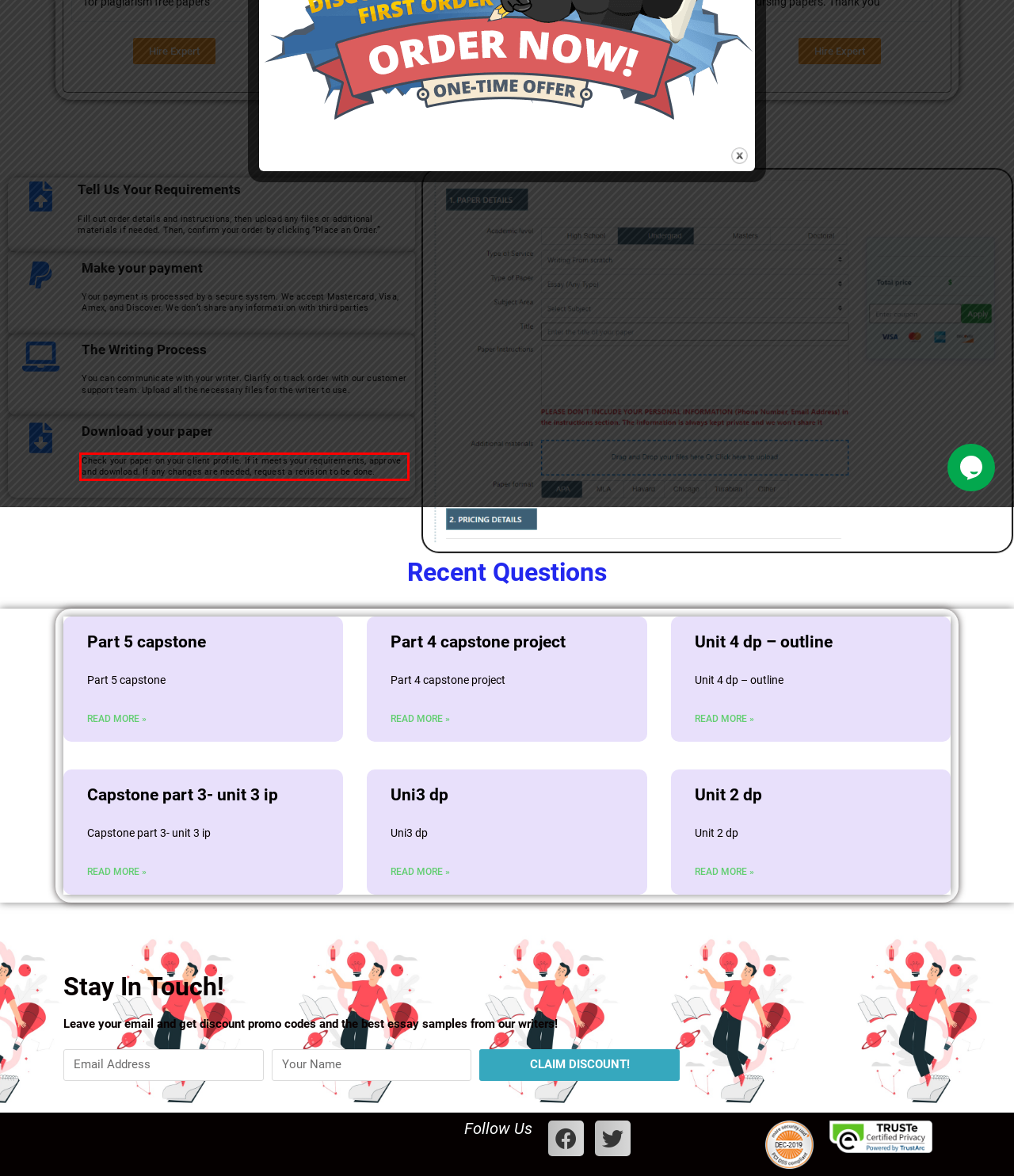Please perform OCR on the text content within the red bounding box that is highlighted in the provided webpage screenshot.

Check your paper on your client profile. If it meets your requirements, approve and download. If any changes are needed, request a revision to be done.